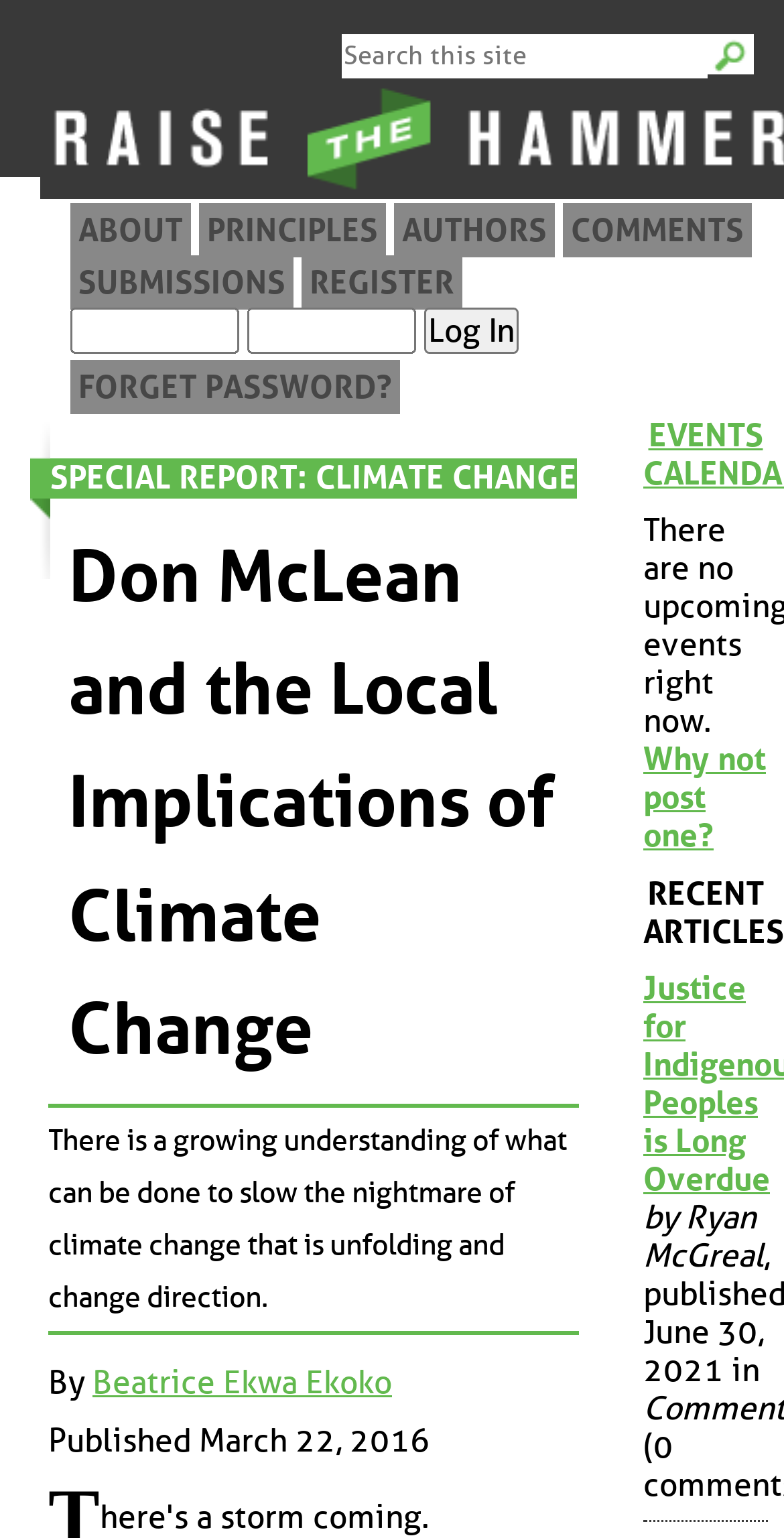Find the bounding box coordinates of the element I should click to carry out the following instruction: "Read about the author Beatrice Ekwa Ekoko".

[0.118, 0.886, 0.5, 0.911]